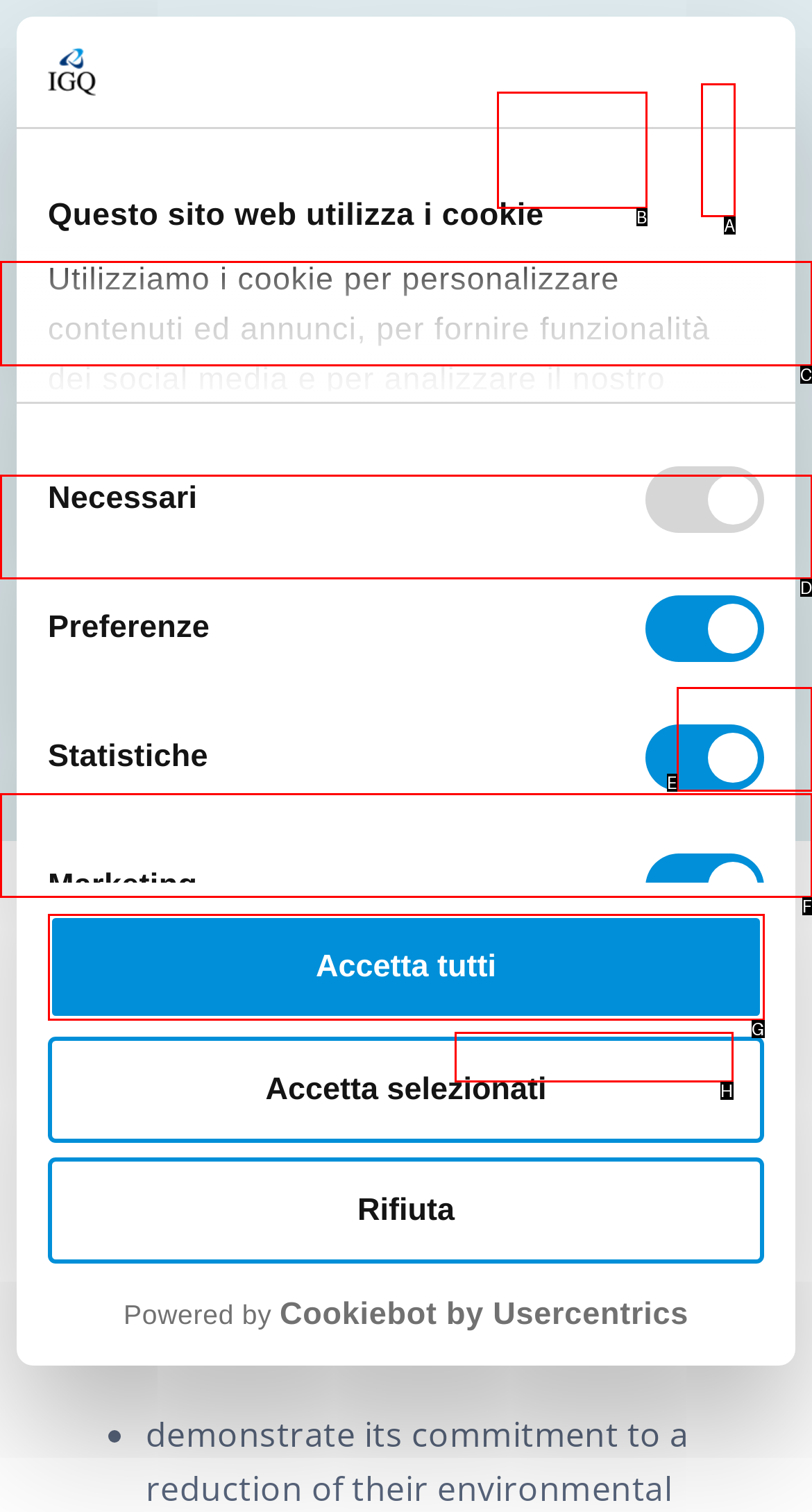From the given options, tell me which letter should be clicked to complete this task: Click the About Us link
Answer with the letter only.

C